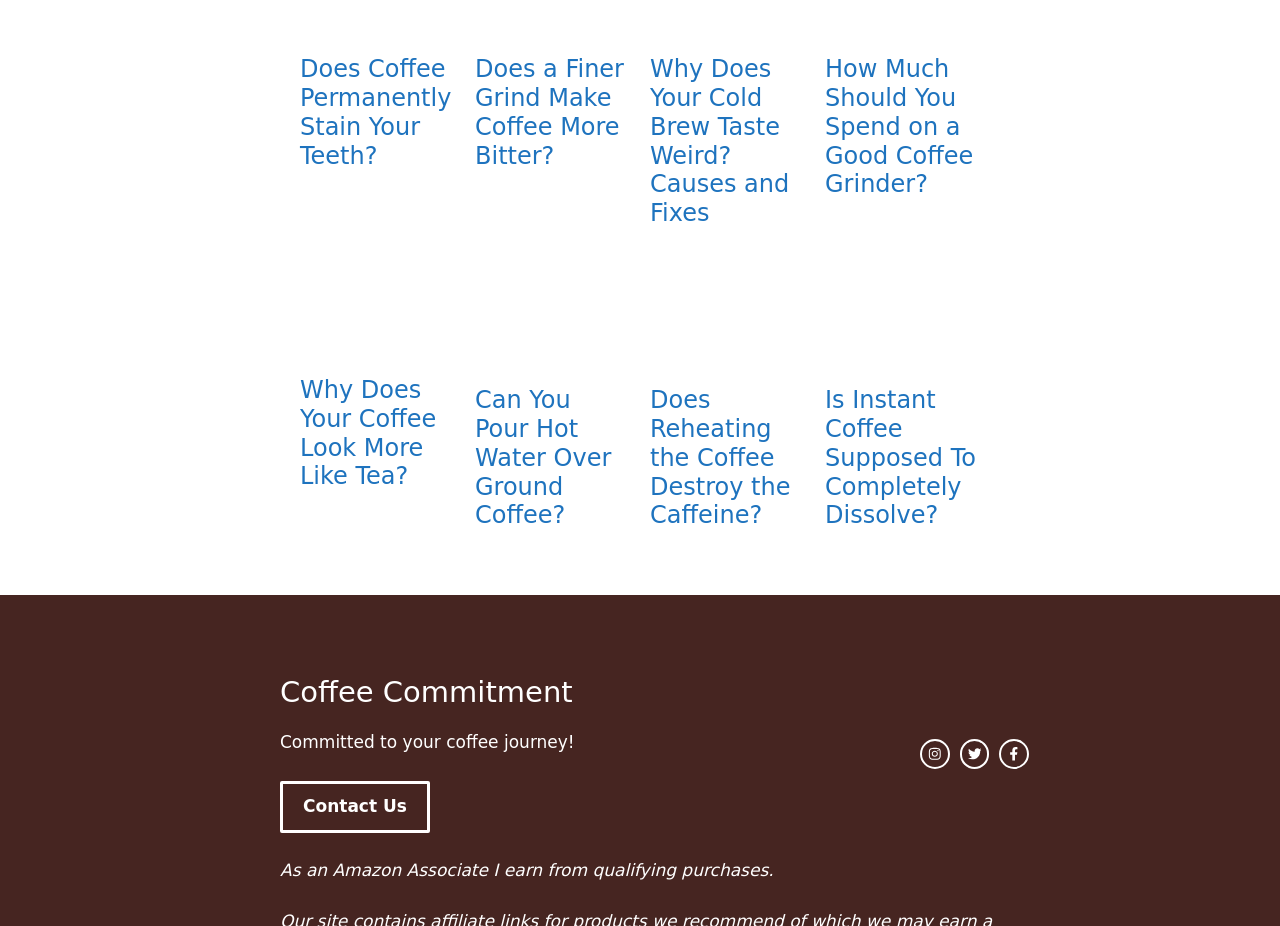Find the bounding box coordinates for the area that should be clicked to accomplish the instruction: "Click on the Shenandoah tab".

None